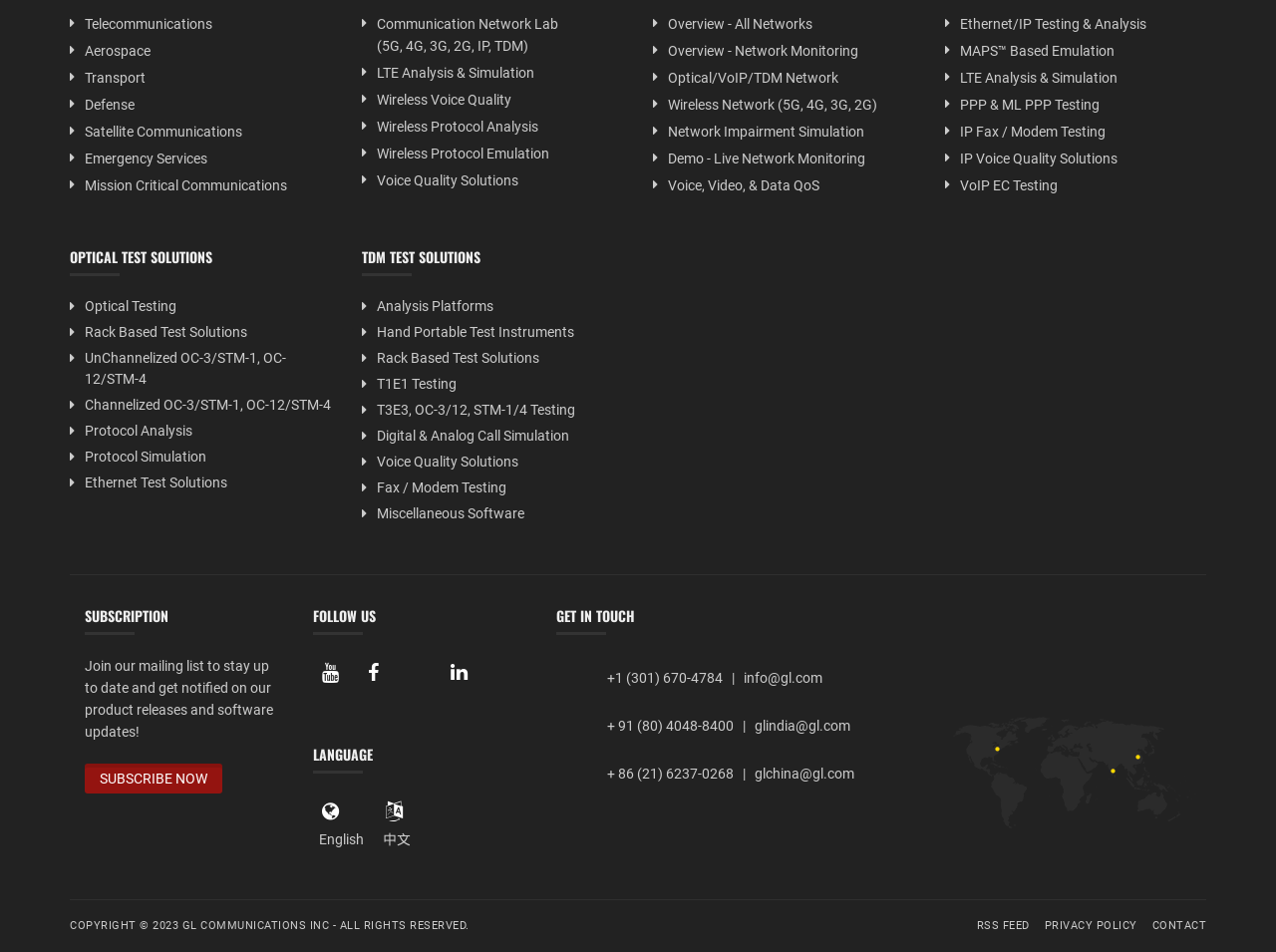Identify the bounding box coordinates of the specific part of the webpage to click to complete this instruction: "Click on Telecommunications".

[0.066, 0.017, 0.166, 0.034]